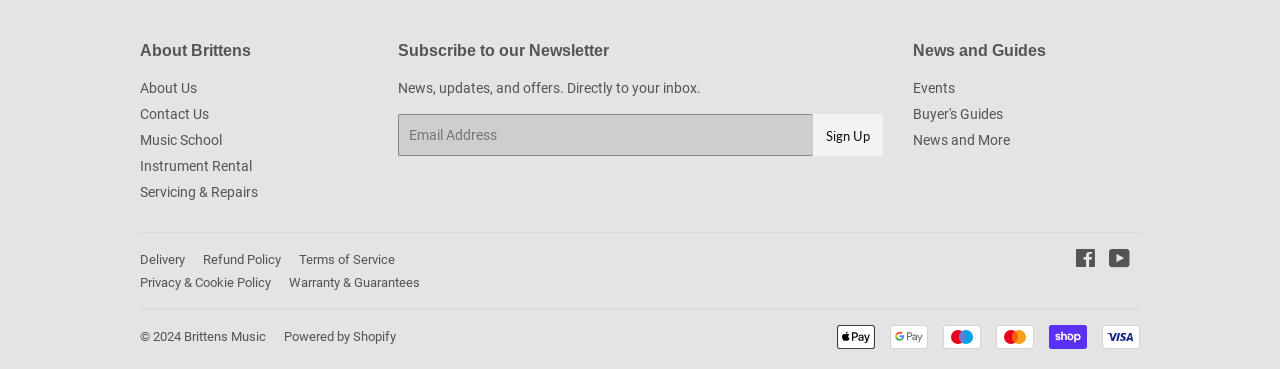Refer to the image and provide an in-depth answer to the question:
What is the name of the music school?

The answer can be found by looking at the link 'Music School' which is a part of the navigation menu, indicating that Brittens is the name of the music school.